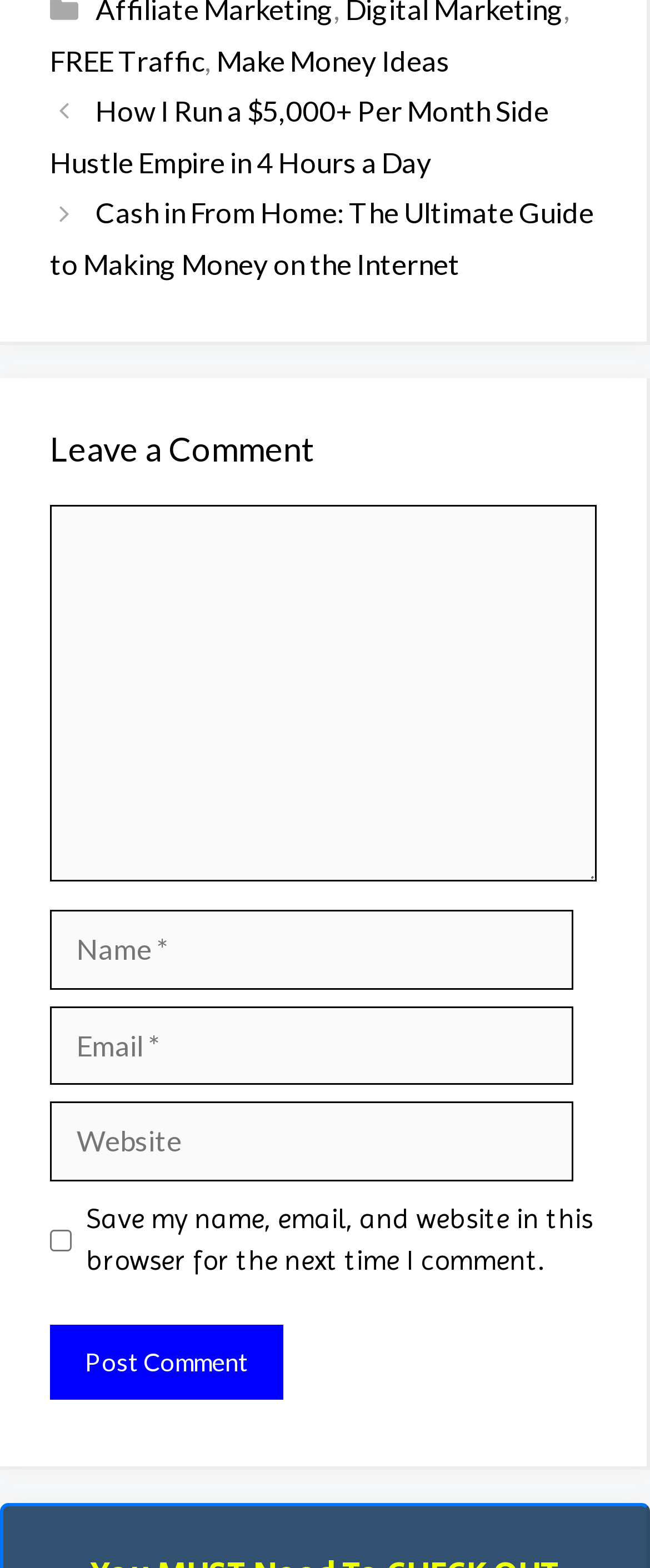Locate the bounding box coordinates of the region to be clicked to comply with the following instruction: "Check the 'Save my name, email, and website in this browser for the next time I comment.' checkbox". The coordinates must be four float numbers between 0 and 1, in the form [left, top, right, bottom].

[0.077, 0.784, 0.11, 0.798]